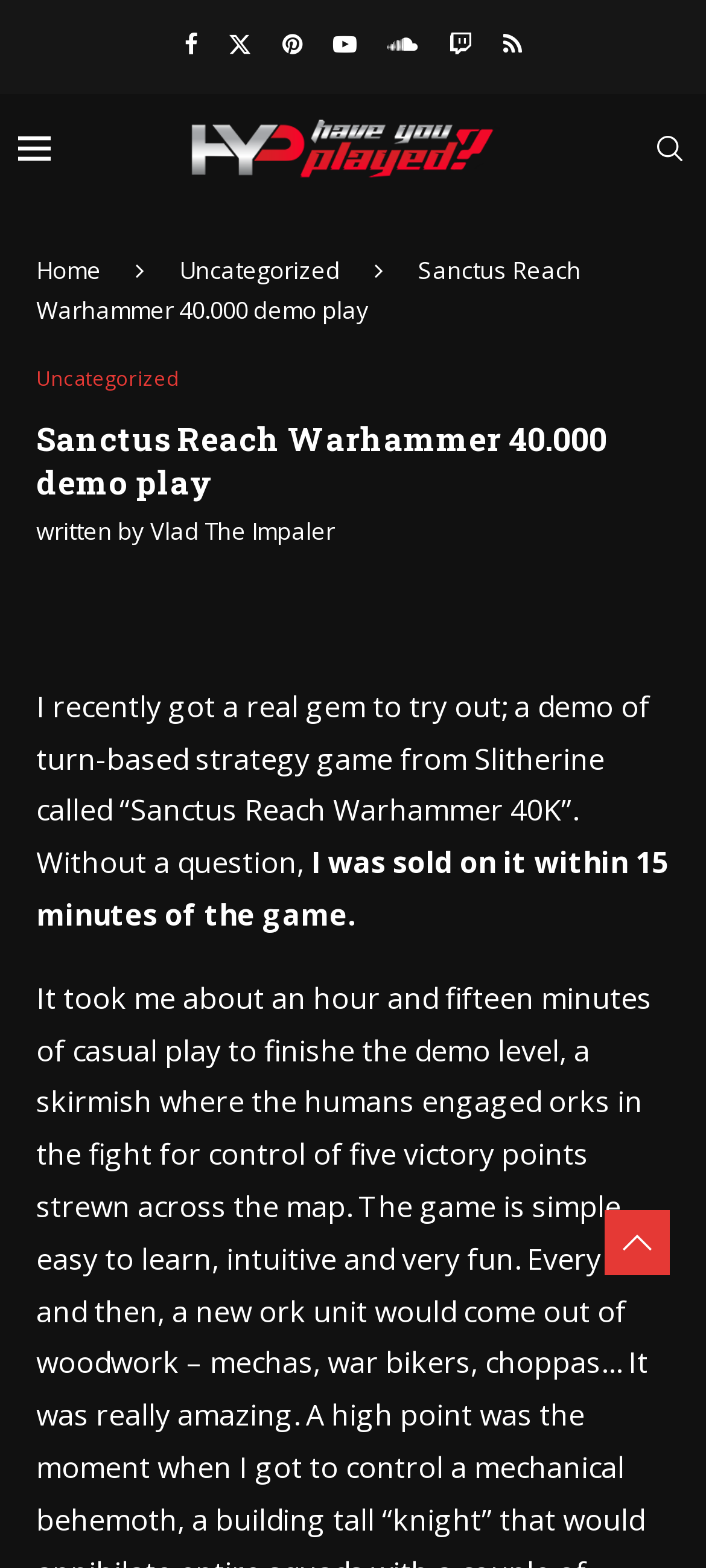Describe the webpage meticulously, covering all significant aspects.

The webpage is about a demo play of the turn-based strategy game "Sanctus Reach Warhammer 40K" from Slitherine. At the top, there are six social media links, including Facebook, Twitter, Pinterest, Youtube, Soundcloud, and Twitch, aligned horizontally. Below these links, there is a layout table with an image on the left and a link to "Have You Played" on the right. The image is a logo, and the link has a corresponding image with the same text.

On the top-right corner, there is a search link. Below the layout table, there are three links: "Home", "Uncategorized", and a heading that repeats the title "Sanctus Reach Warhammer 40.000 demo play". The heading is followed by a text "written by" and a link to the author "Vlad The Impaler".

The main content of the webpage is a two-paragraph text that describes the author's experience with the game demo. The first paragraph starts with "I recently got a real gem to try out; a demo of turn-based strategy game from Slitherine called “Sanctus Reach Warhammer 40K”. Without a question," and the second paragraph continues with "I was sold on it within 15 minutes of the game."